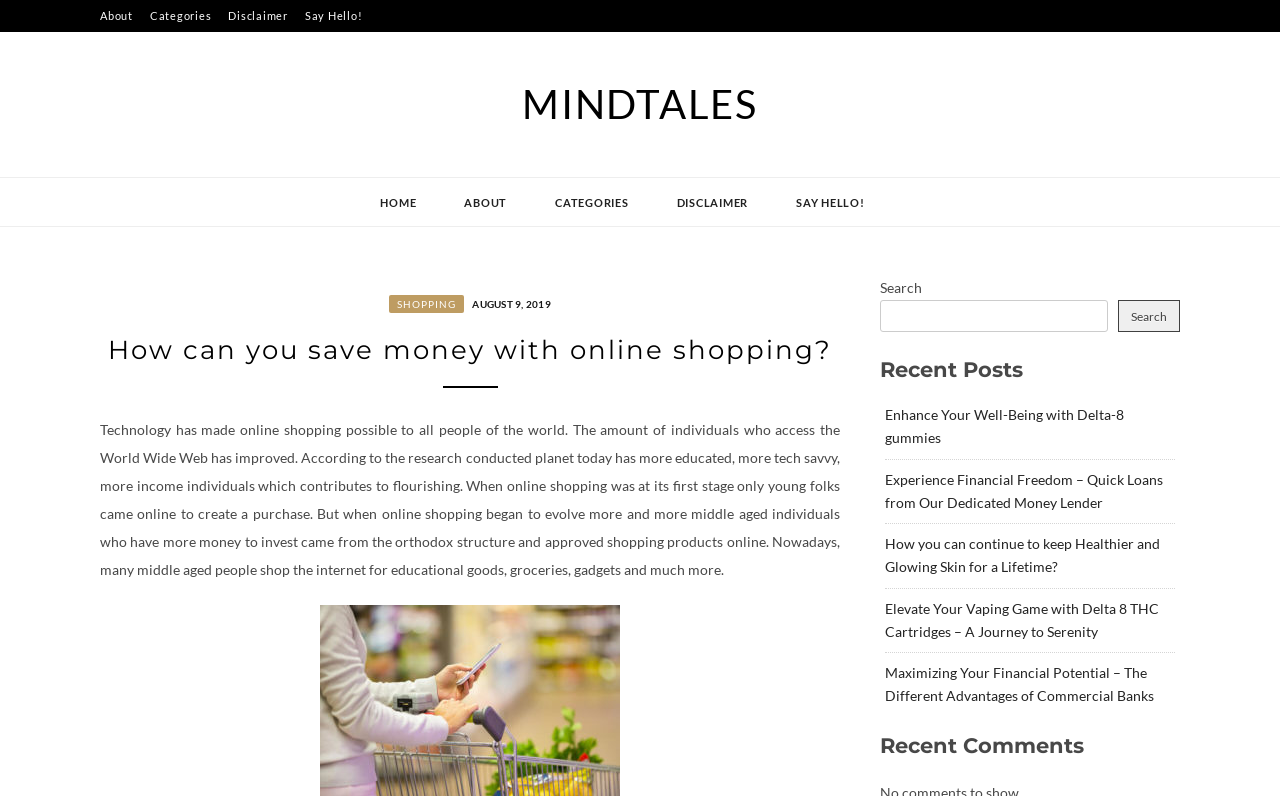Determine the bounding box coordinates in the format (top-left x, top-left y, bottom-right x, bottom-right y). Ensure all values are floating point numbers between 0 and 1. Identify the bounding box of the UI element described by: Say Hello!

[0.618, 0.224, 0.679, 0.286]